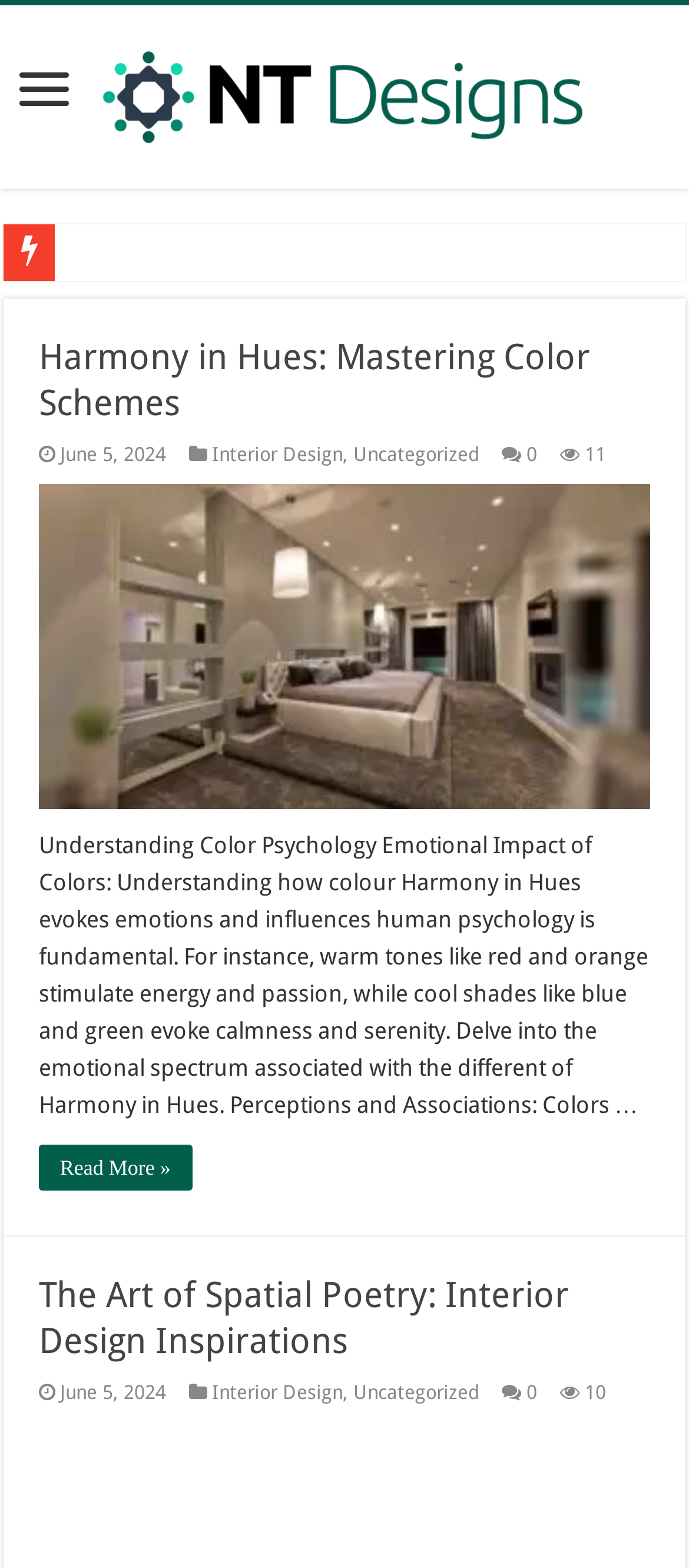Using the description "Read More »", predict the bounding box of the relevant HTML element.

[0.056, 0.73, 0.278, 0.759]